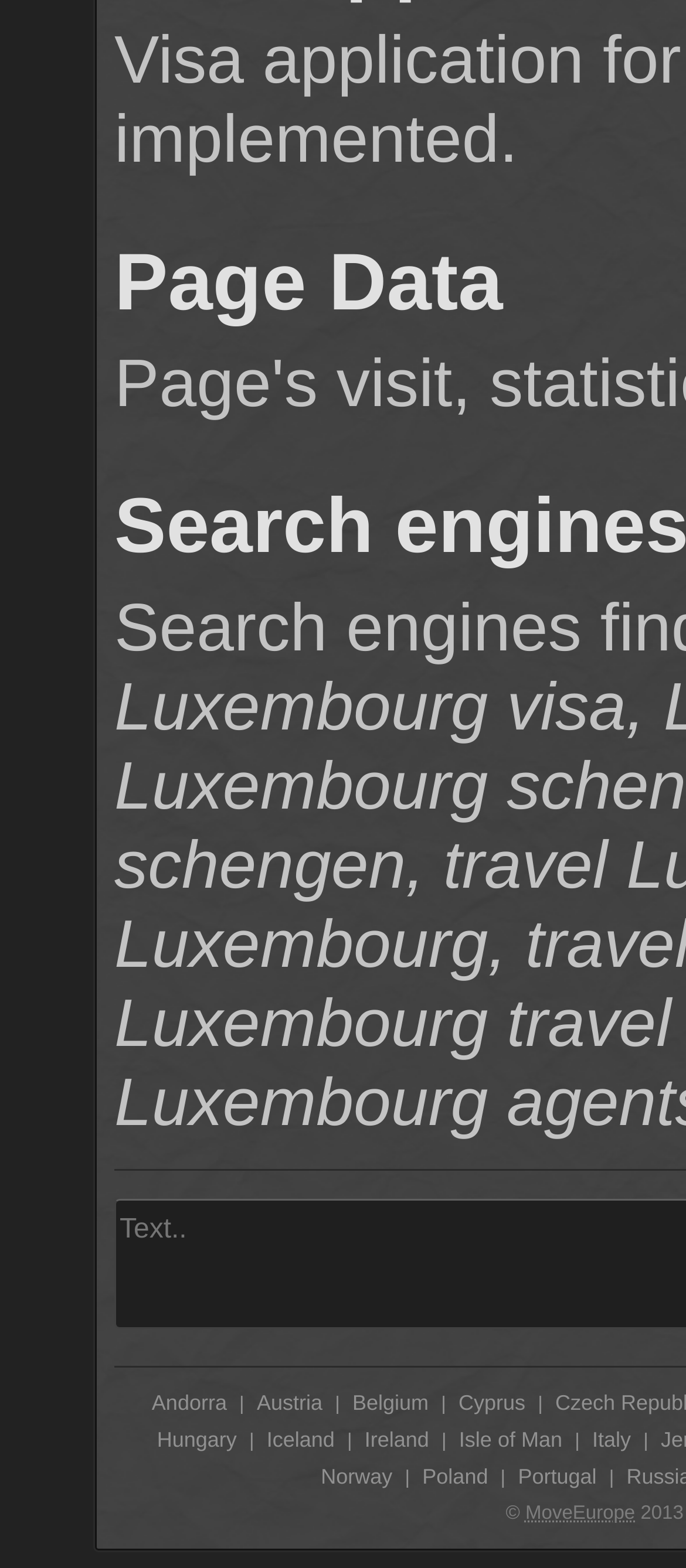Please find and report the bounding box coordinates of the element to click in order to perform the following action: "Explore MoveEurope". The coordinates should be expressed as four float numbers between 0 and 1, in the format [left, top, right, bottom].

[0.766, 0.958, 0.926, 0.971]